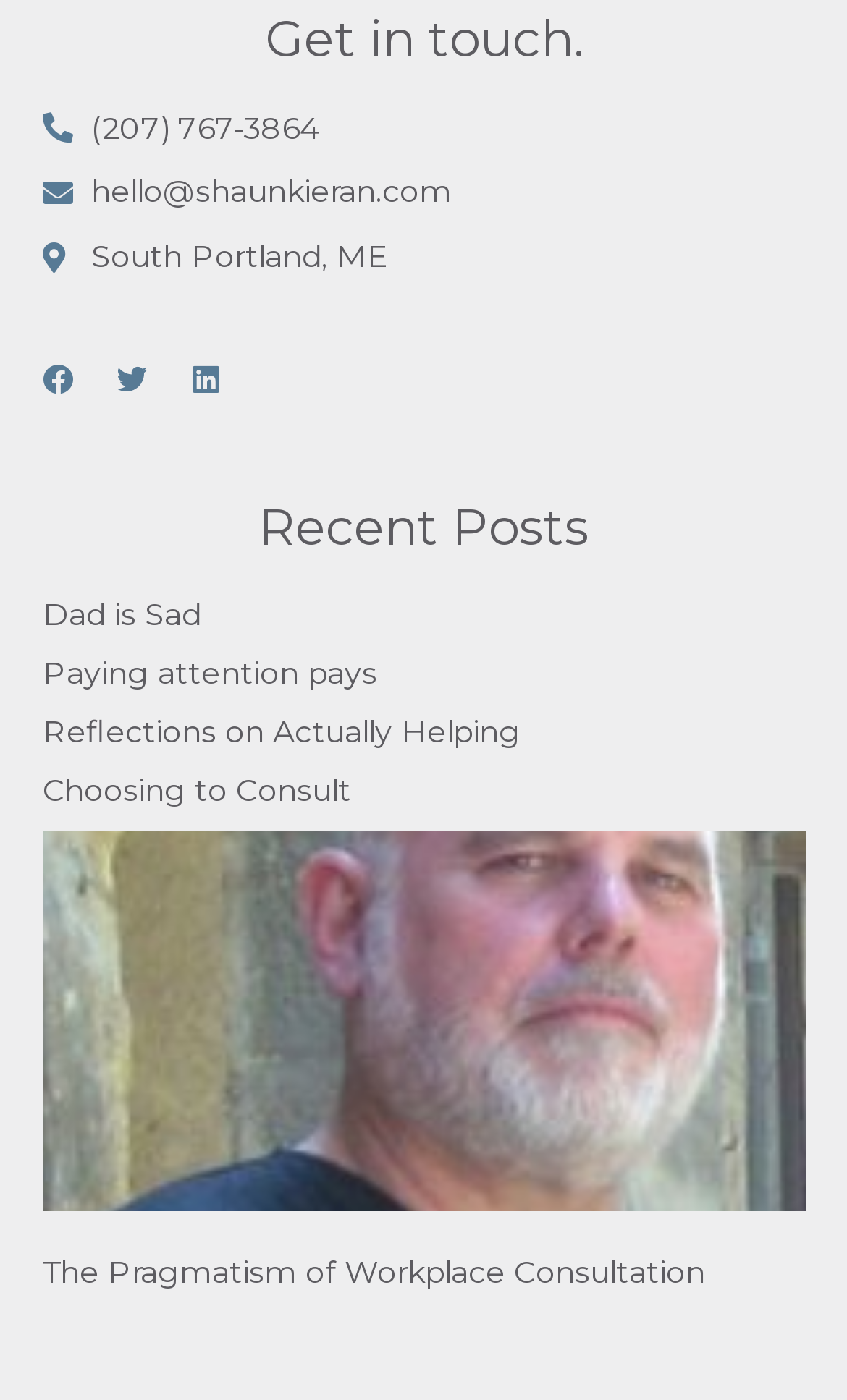What is the phone number to get in touch?
Utilize the image to construct a detailed and well-explained answer.

I found the phone number by looking at the link element with the text '(207) 767-3864' which is located under the 'Get in touch.' heading.